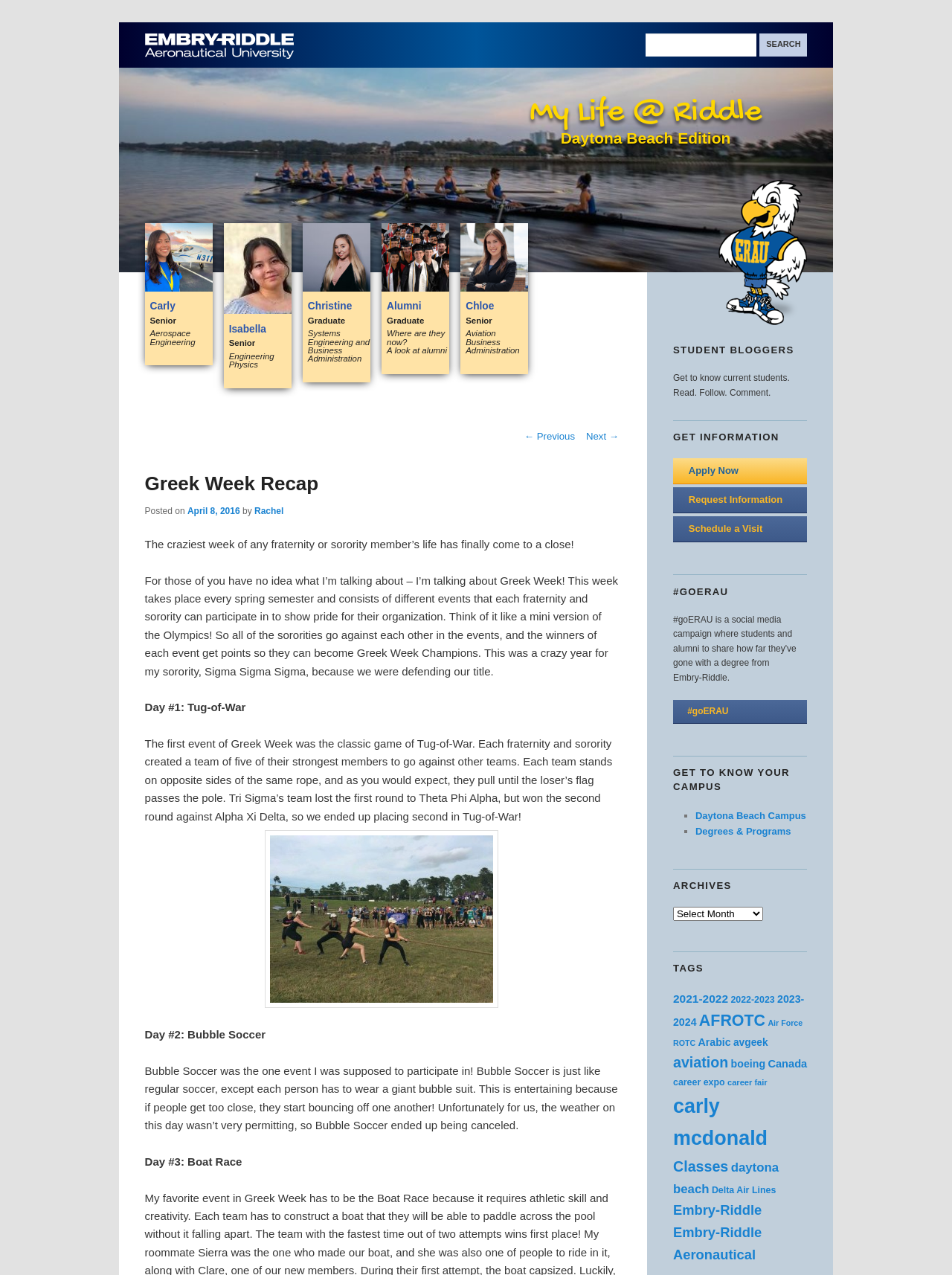What is the title of the blog post?
From the image, respond using a single word or phrase.

Greek Week Recap